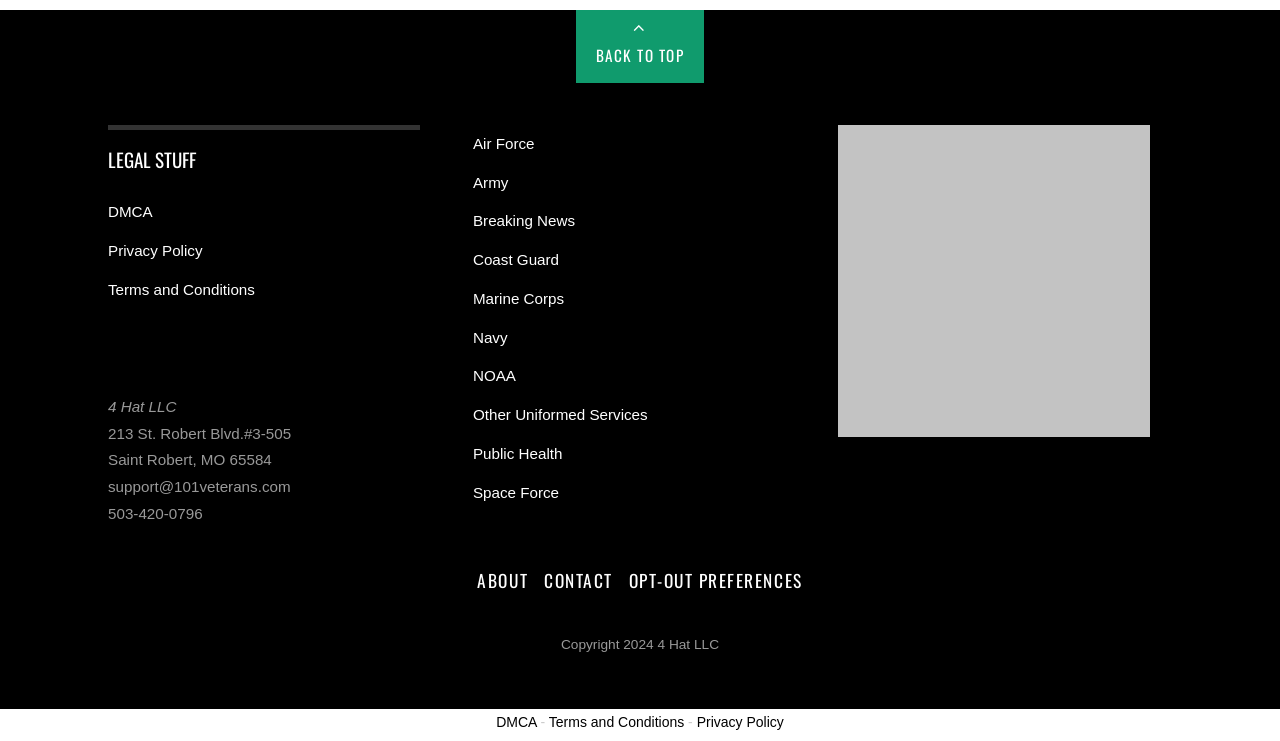Determine the bounding box coordinates for the clickable element required to fulfill the instruction: "Contact support". Provide the coordinates as four float numbers between 0 and 1, i.e., [left, top, right, bottom].

[0.084, 0.645, 0.227, 0.668]